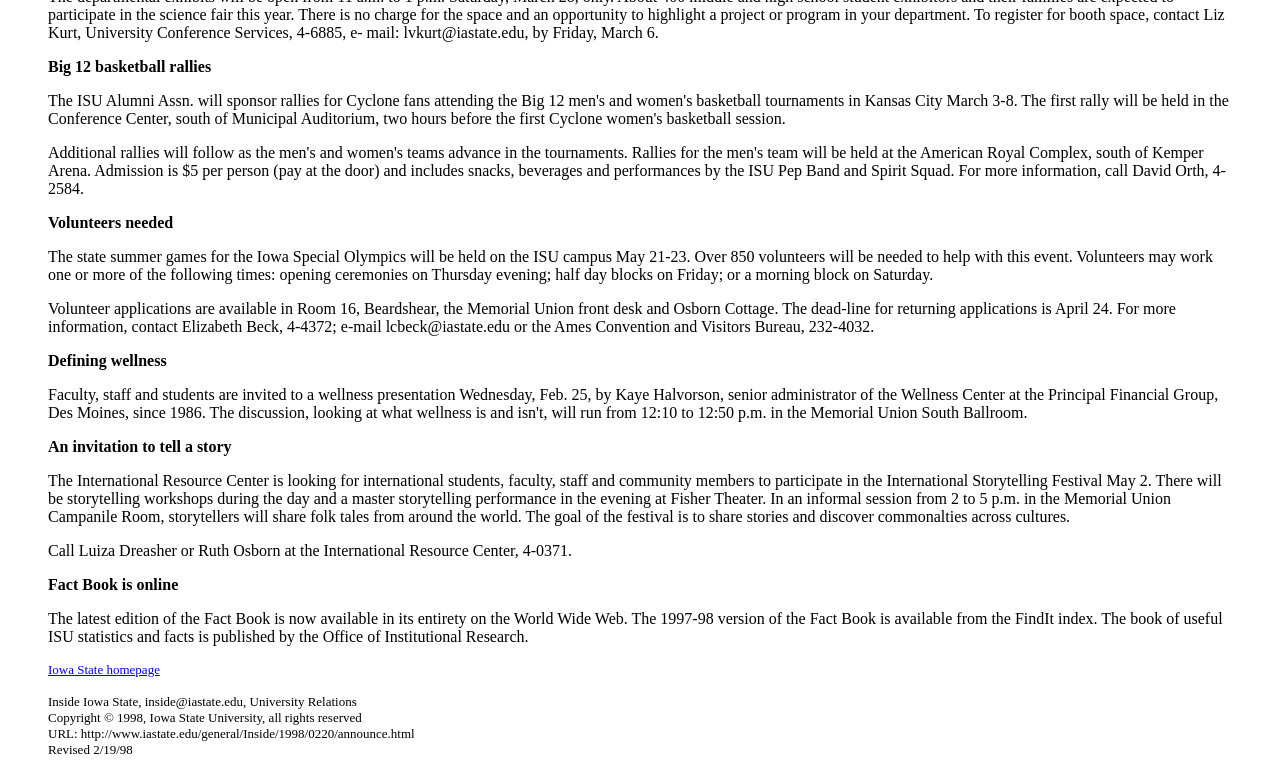Determine the bounding box coordinates of the UI element described by: "Iowa State homepage".

[0.038, 0.855, 0.125, 0.874]